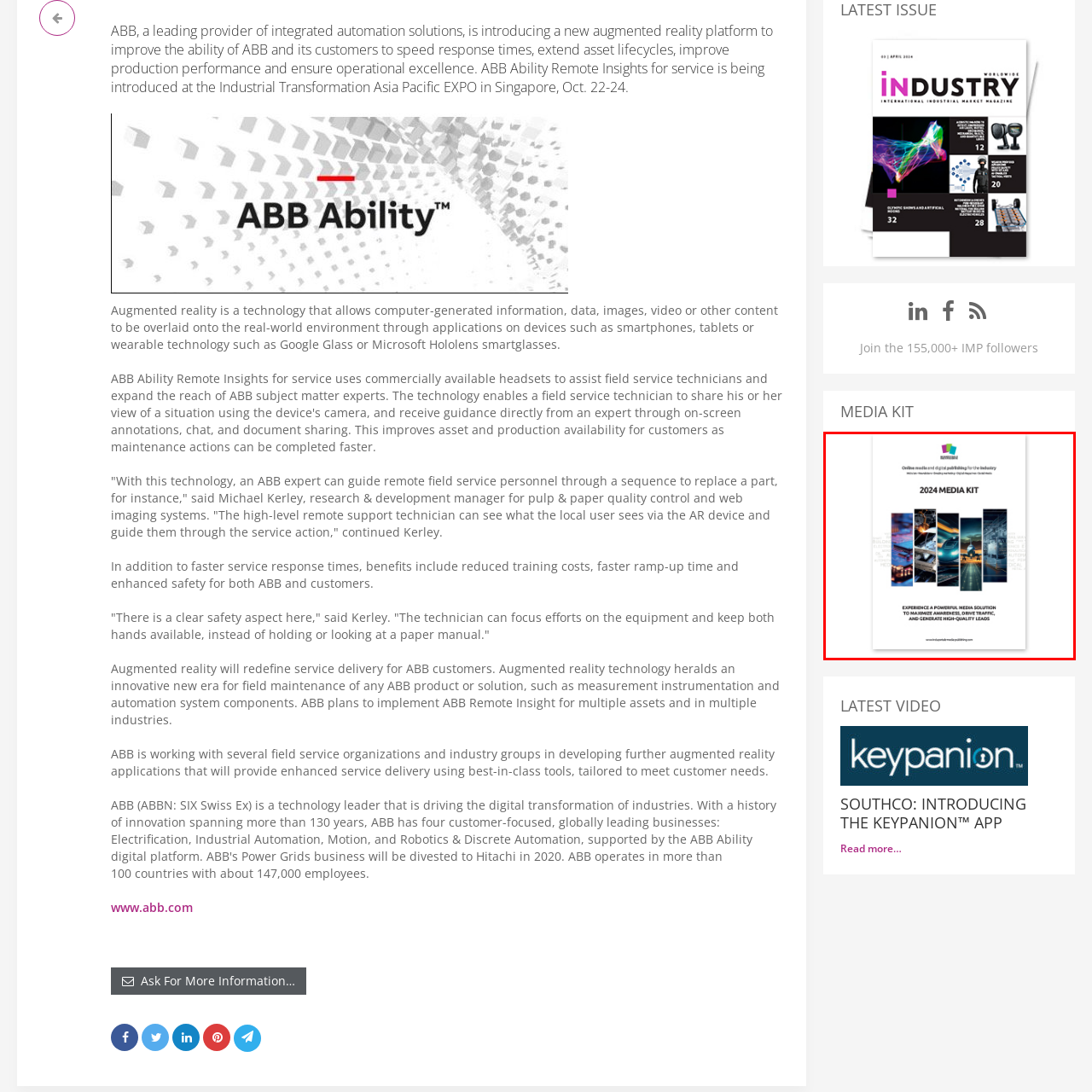What design elements are used to attract attention?
Inspect the image portion within the red bounding box and deliver a detailed answer to the question.

The cover features a dynamic collage of visually captivating images representing various sectors, highlighting key elements like technology, industry, and innovation, which are used to attract attention and convey a sense of modernity and effectiveness in digital media strategies.